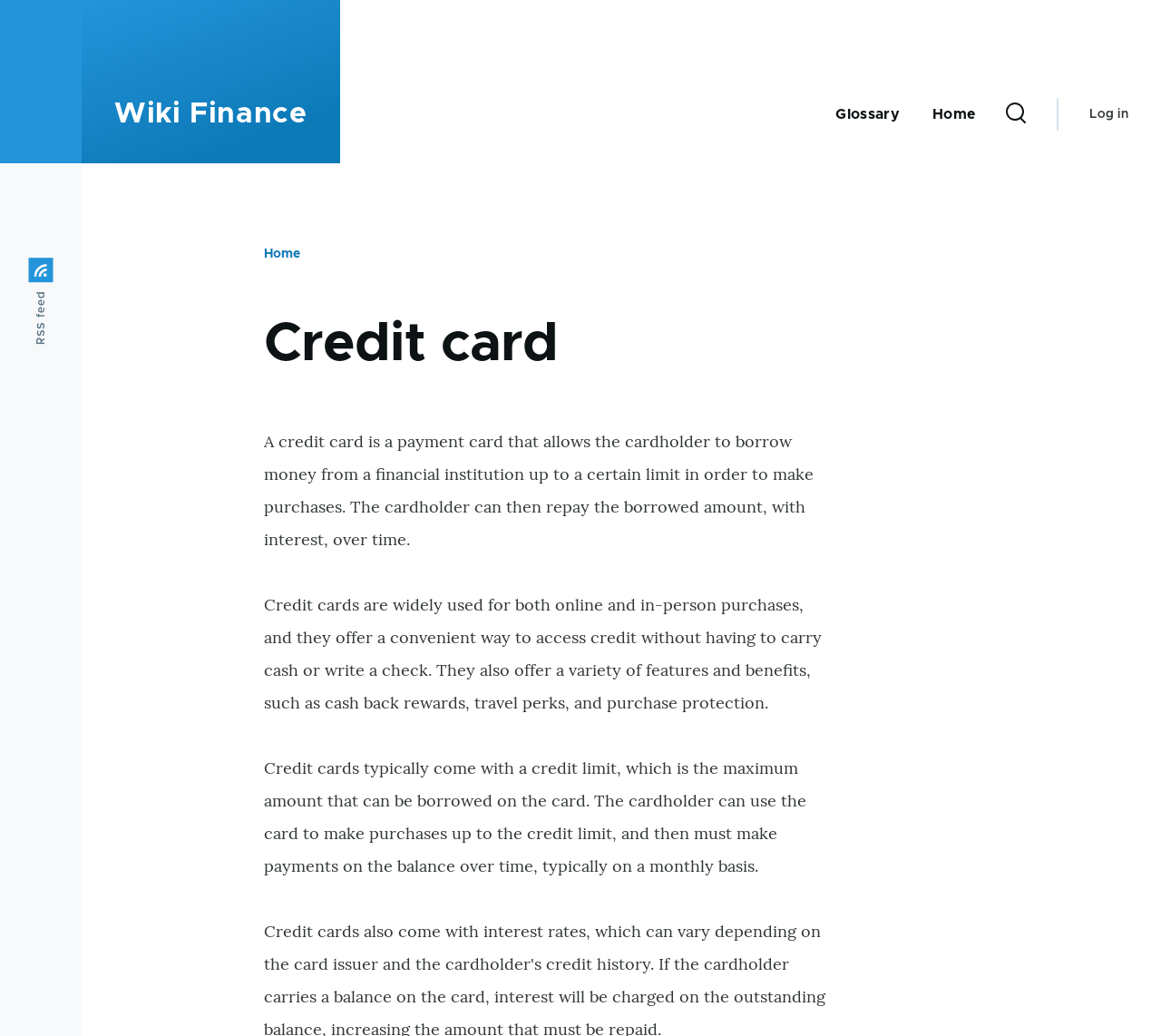Locate the bounding box coordinates of the clickable area needed to fulfill the instruction: "Search for something".

[0.854, 0.063, 0.896, 0.158]